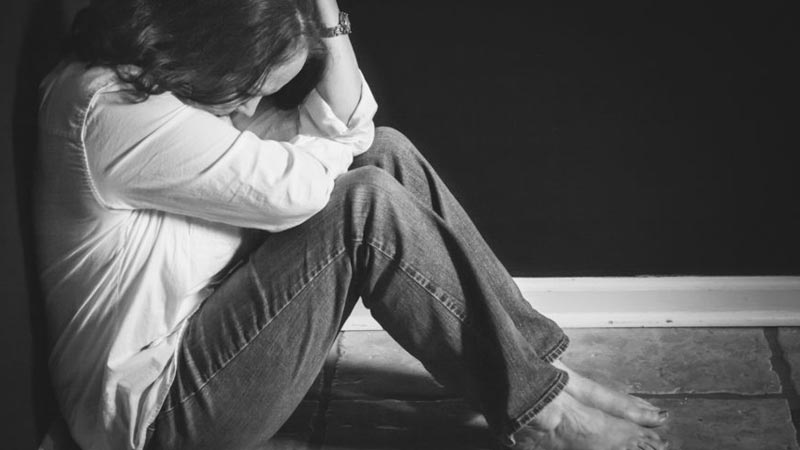Please answer the following question using a single word or phrase: 
What is the texture of the surface beneath the woman?

Hard